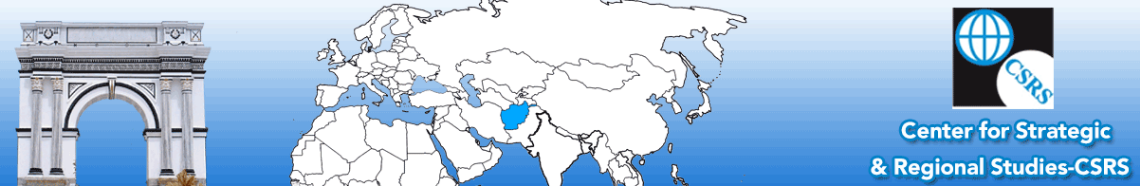Break down the image and describe every detail you can observe.

The image features a visually striking banner for the Center for Strategic & Regional Studies (CSRS). It prominently displays an artistic representation of the famous archway symbolizing peace, positioned alongside a geographic map highlighting Afghanistan in blue, set against a gradient blue background. The right side of the image showcases the CSRS logo, featuring a globe icon, further emphasizing the center's focus on regional studies and strategic discussions related to Afghanistan. The overall design conveys a sense of purpose and engagement in ongoing geopolitical dialogues.